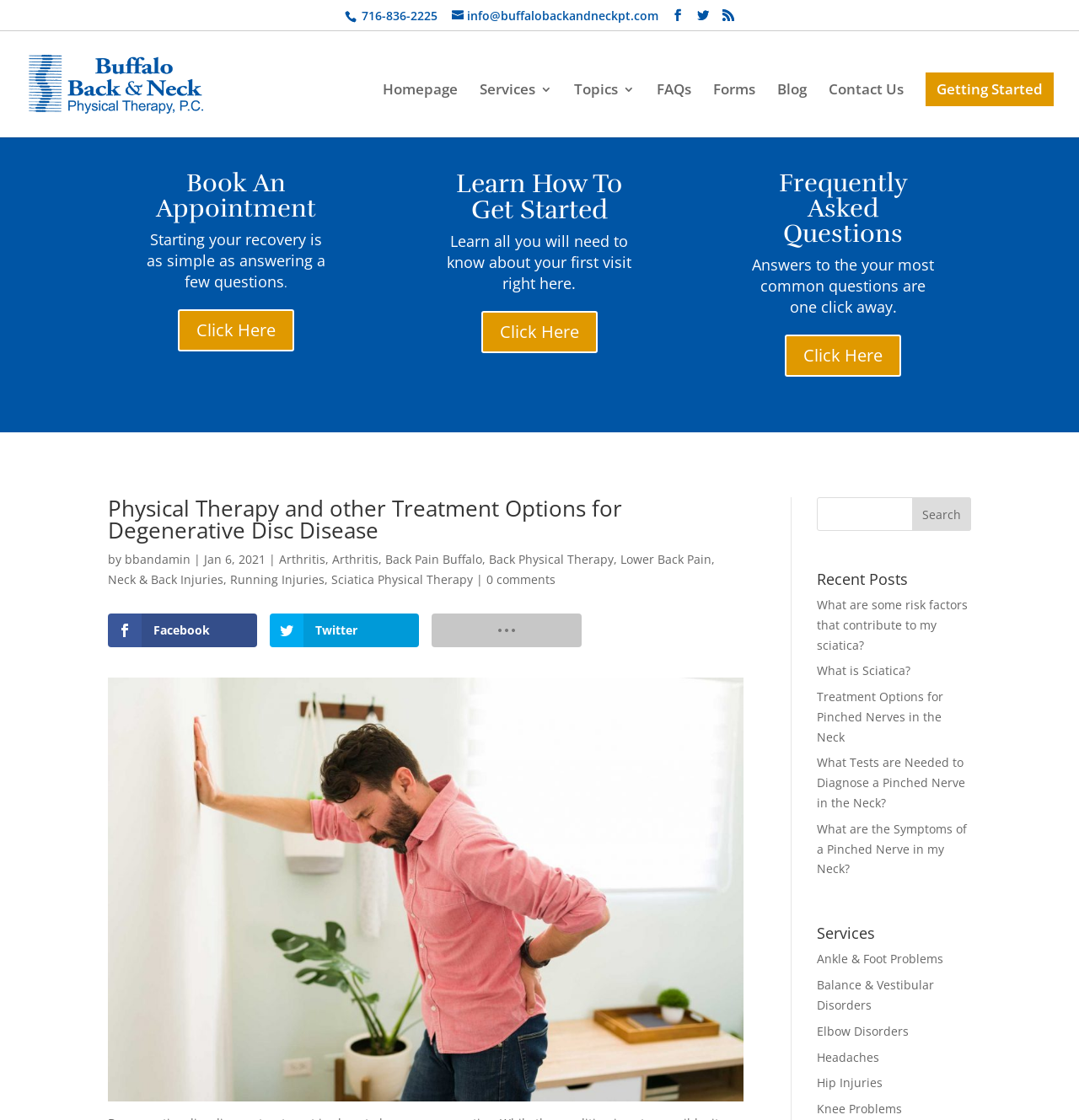What is the purpose of the search box?
Please provide a comprehensive answer based on the information in the image.

The search box is located at the top of the webpage, with a static text element that says 'Search for:'. This suggests that the purpose of the search box is to allow users to search for topics or articles on the webpage.